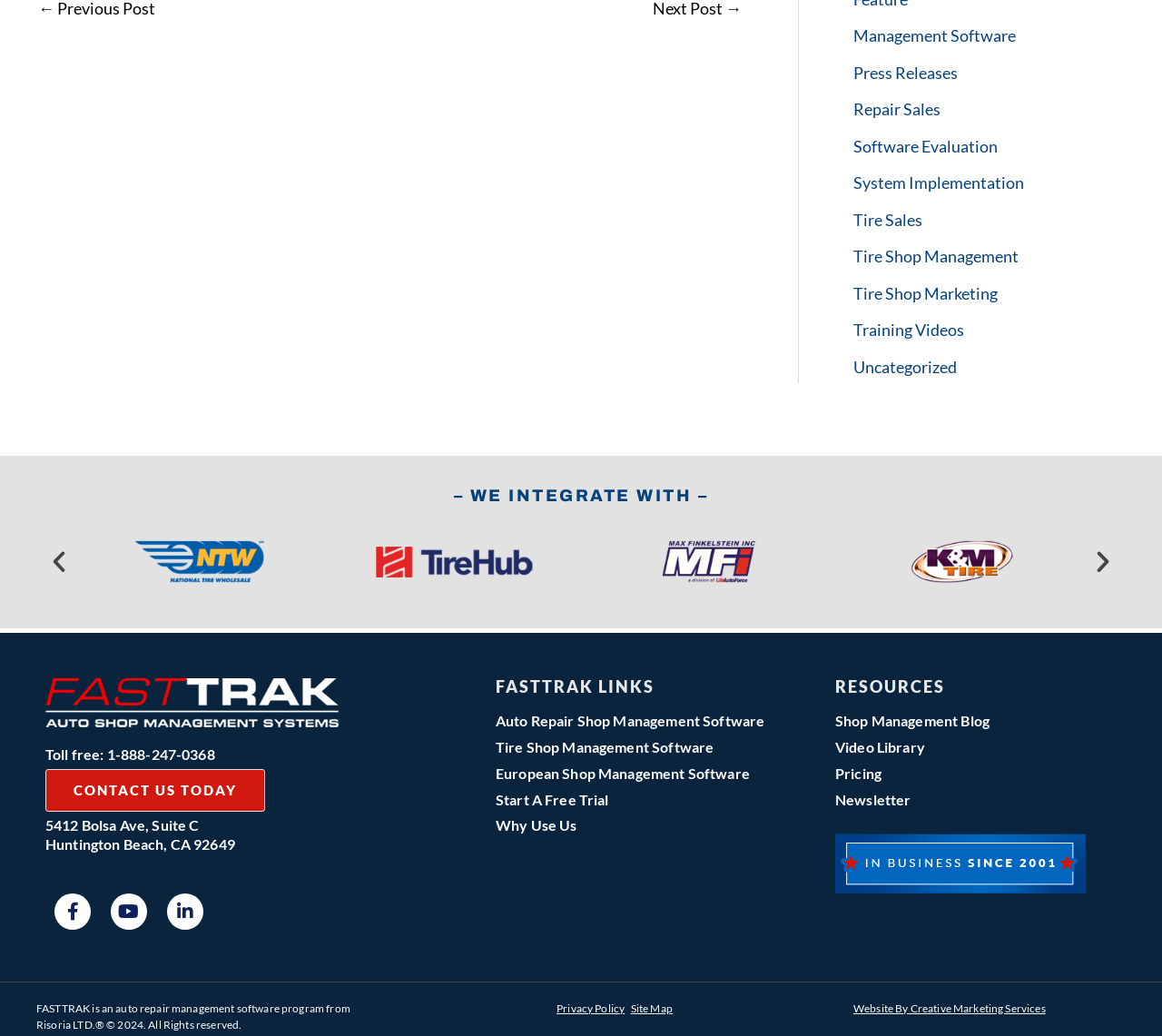Specify the bounding box coordinates of the area that needs to be clicked to achieve the following instruction: "Search for something".

None